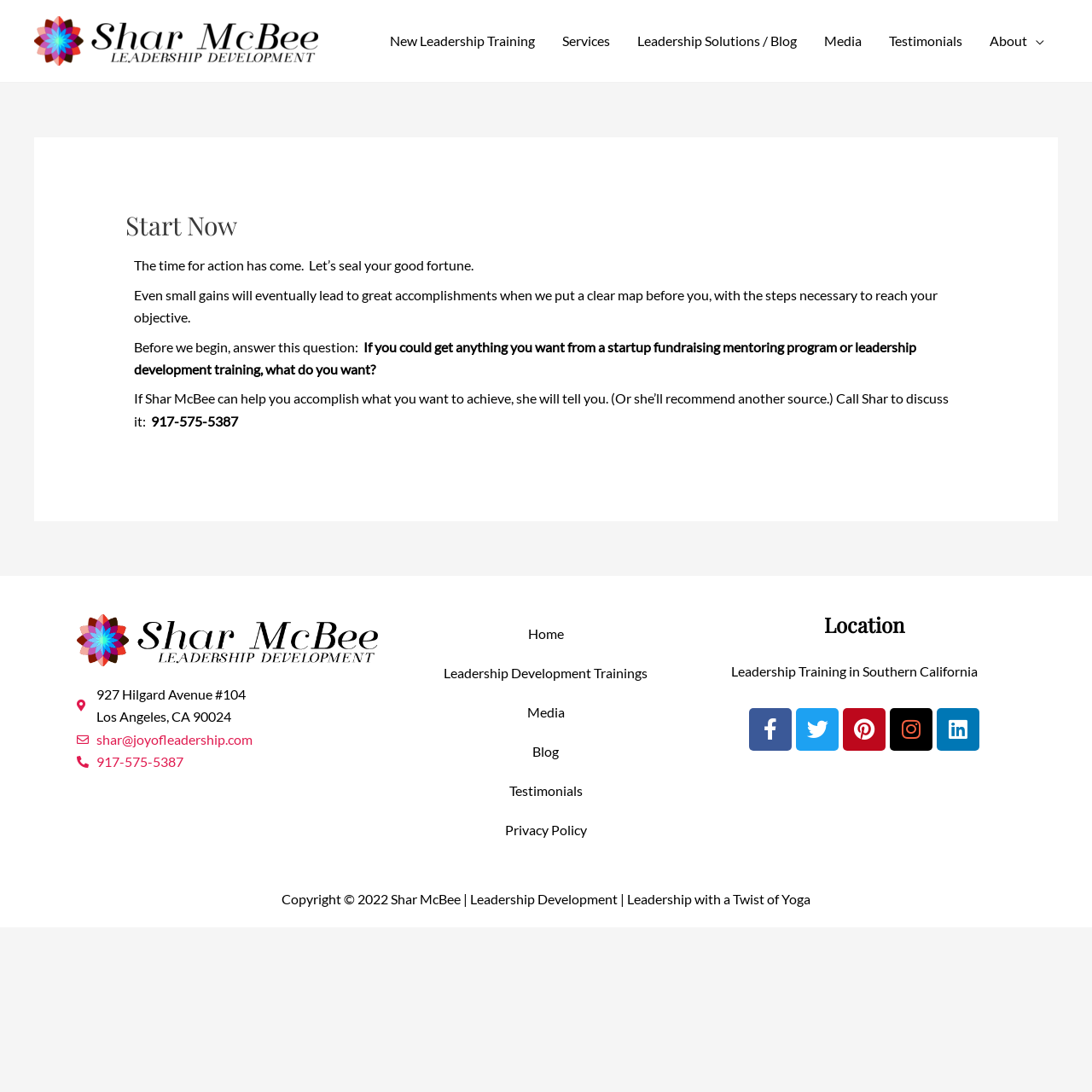Generate a thorough caption detailing the webpage content.

This webpage is about Shar McBee, a keynote speaker who specializes in leadership development with a twist of yoga. At the top left corner, there is a logo image and a link with the same title as the webpage. Below this, there is a navigation menu with links to various sections of the website, including "New Leadership Training", "Services", "Leadership Solutions / Blog", "Media", "Testimonials", and "About".

The main content of the webpage is divided into sections. The first section has a heading "Start Now" and a brief introduction to Shar McBee's leadership development program. There are several paragraphs of text that explain the benefits of her program and invite the reader to take action.

Below this section, there is a call-to-action with a phone number and an email address to contact Shar McBee. The phone number and email address are also repeated at the bottom of the page, along with a physical address in Los Angeles, CA.

On the right side of the page, there are several links to other sections of the website, including "Home", "Leadership Development Trainings", "Media", "Blog", "Testimonials", and "Privacy Policy". There is also a section with links to social media platforms, including Facebook, Twitter, Pinterest, Instagram, and LinkedIn.

At the very bottom of the page, there is a copyright notice with the year 2022.